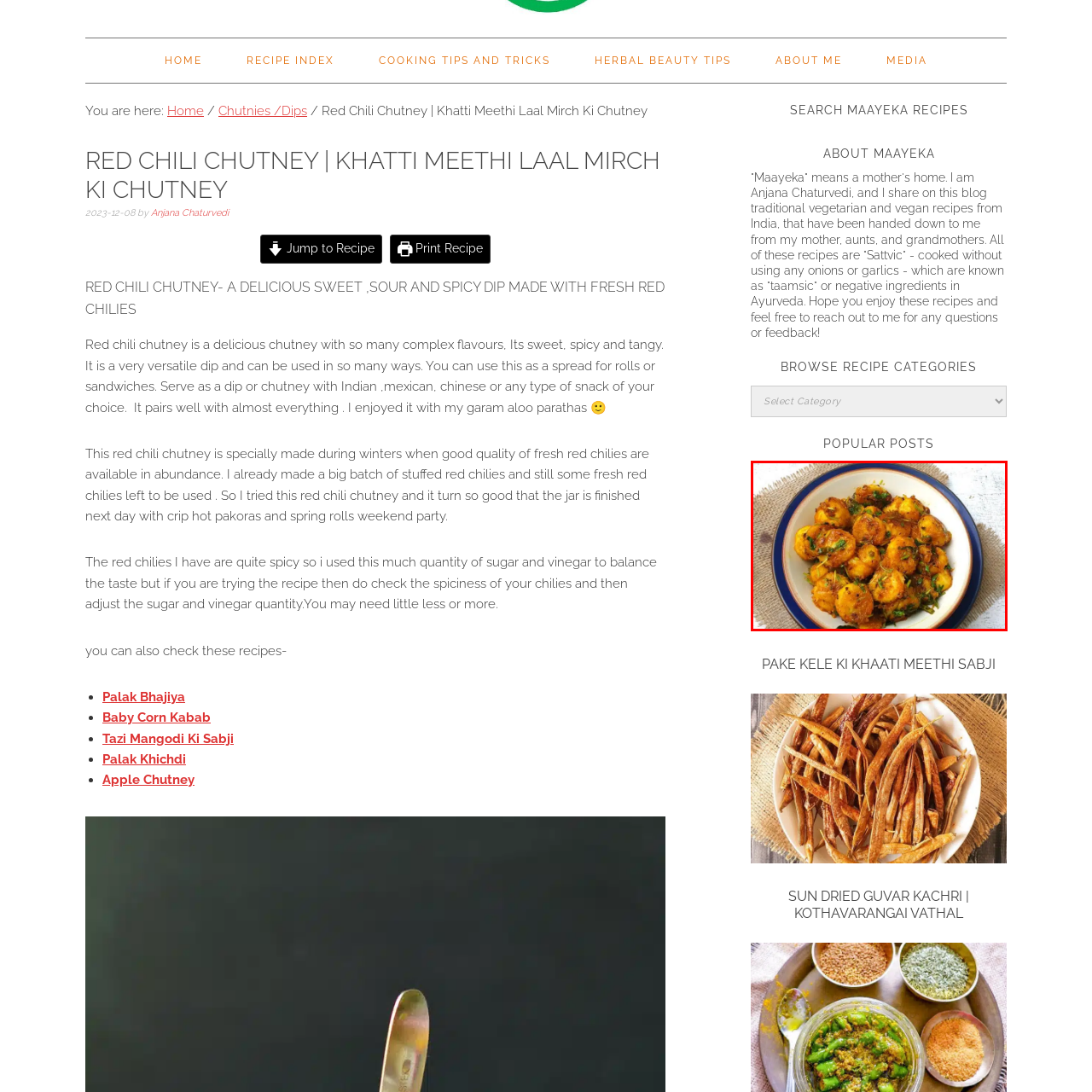Write a comprehensive caption detailing the image within the red boundary.

A vibrant and tantalizing dish featuring golden, round aloo (potato) balls, seasoned to perfection and garnished with fresh green herbs. These delectable morsels, with their crispy exterior and soft interior, exude a rich, earthy aroma. Presented in a traditional blue and white bowl, the aloo balls are placed atop a rustic burlap surface, enhancing the homemade appeal of this dish. Ideal for serving as a snack or side dish, this recipe beautifully captures the essence of Indian culinary tradition, inviting you to enjoy a delightful combination of flavors and textures.